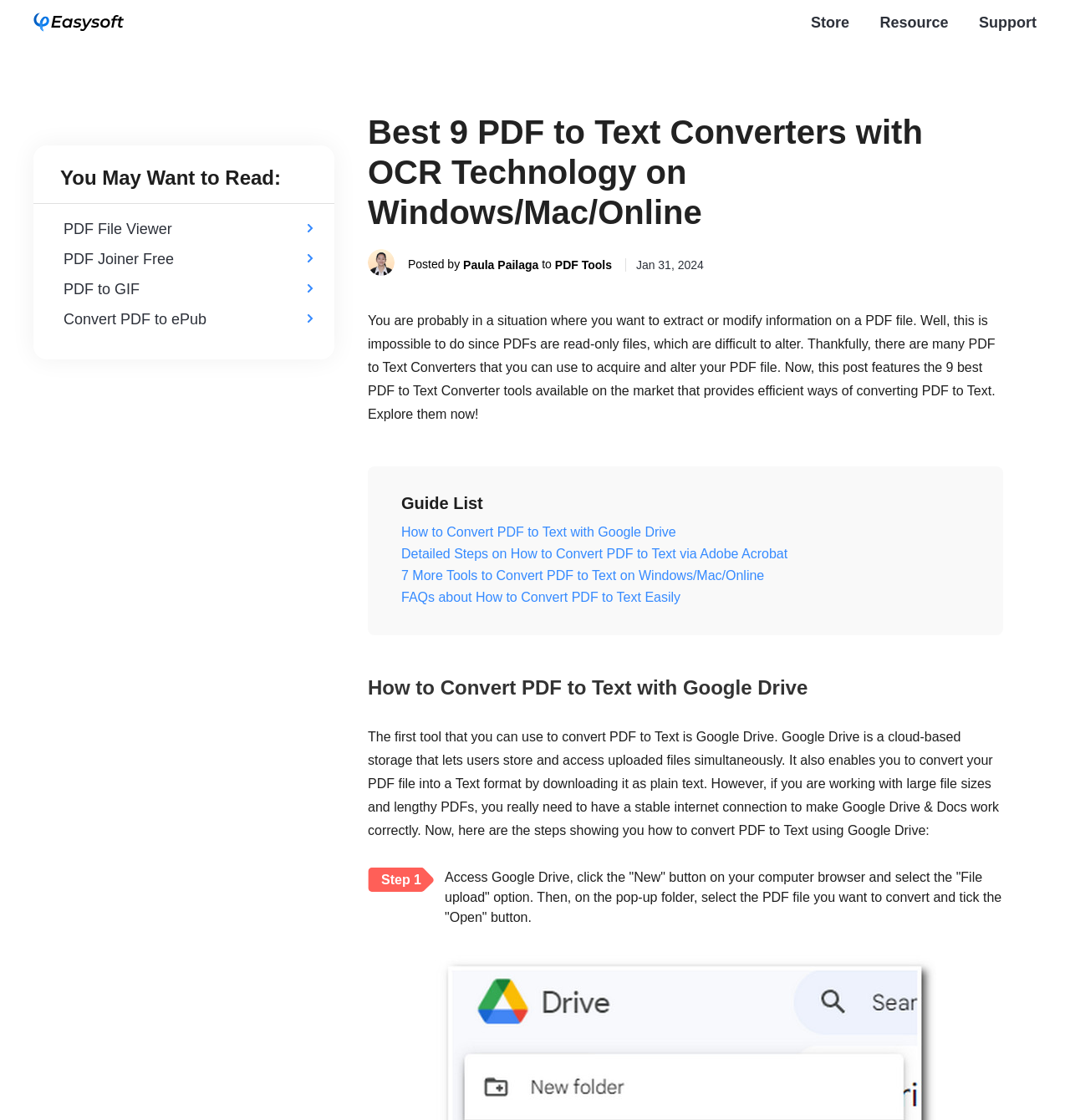Describe in detail what you see on the webpage.

This webpage is about converting PDF files to text using various tools. At the top, there is a logo on the left and three links to "Store", "Resource", and "Support" on the right. Below the logo, there is a section with a heading "You May Want to Read:" followed by four links to related topics, including "PDF File Viewer" and "PDF to GIF".

The main content of the webpage is divided into sections. The first section has a heading "Best 9 PDF to Text Converters with OCR Technology on Windows/Mac/Online" and is accompanied by an image of the author, Paula Pailaga. The section provides an introduction to the problem of modifying PDF files and presents a solution using PDF to Text Converters.

Below the introduction, there are four links to related guides, including "How to Convert PDF to Text with Google Drive" and "FAQs about How to Convert PDF to Text Easily". The first guide, "How to Convert PDF to Text with Google Drive", is presented in detail, with a heading and a step-by-step tutorial on how to use Google Drive to convert PDF files to text. The tutorial consists of several steps, each with a brief description and a heading, such as "Step 1".